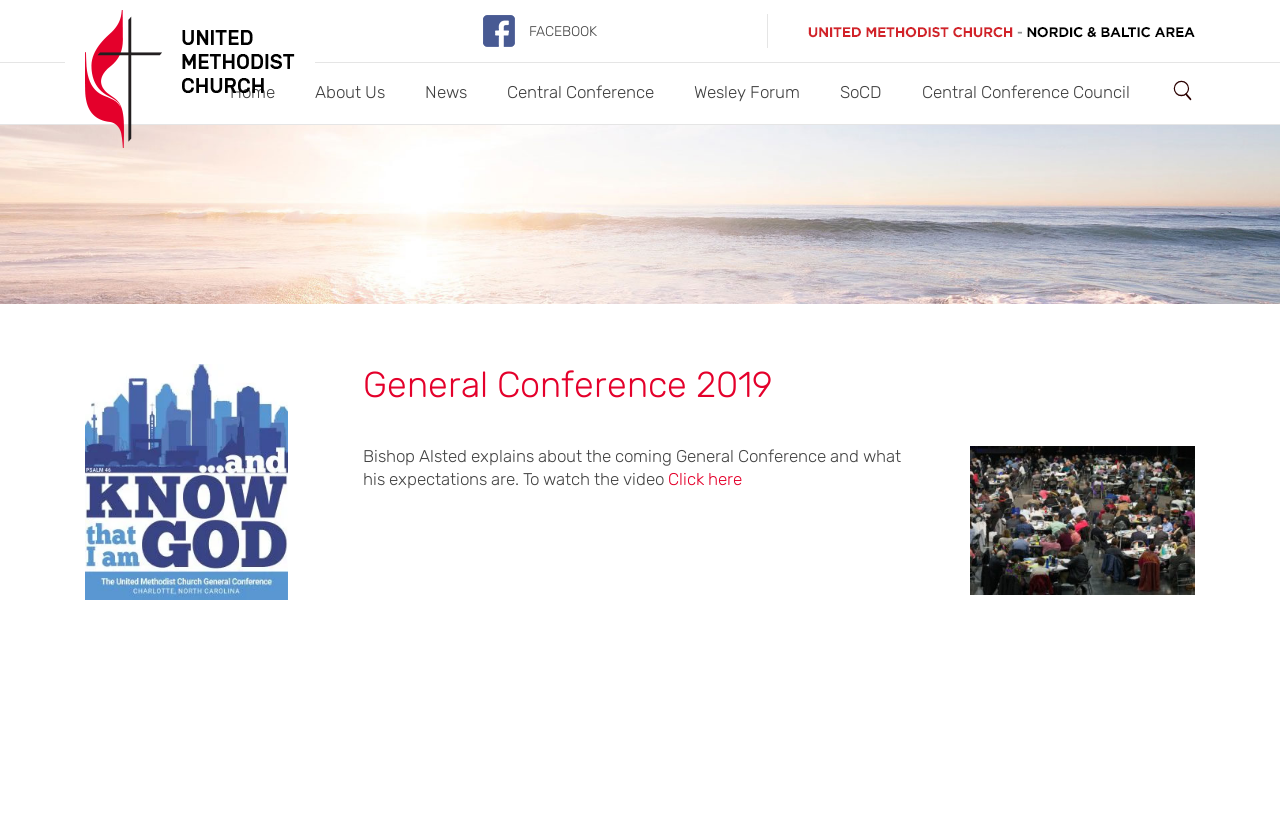What is the purpose of the 'Click here' link?
Using the image as a reference, deliver a detailed and thorough answer to the question.

I determined the answer by reading the text 'Bishop Alsted explains about the coming General Conference and what his expectations are. To watch the video...' and noticing the 'Click here' link nearby, which suggests that the link is intended to allow users to watch the video.